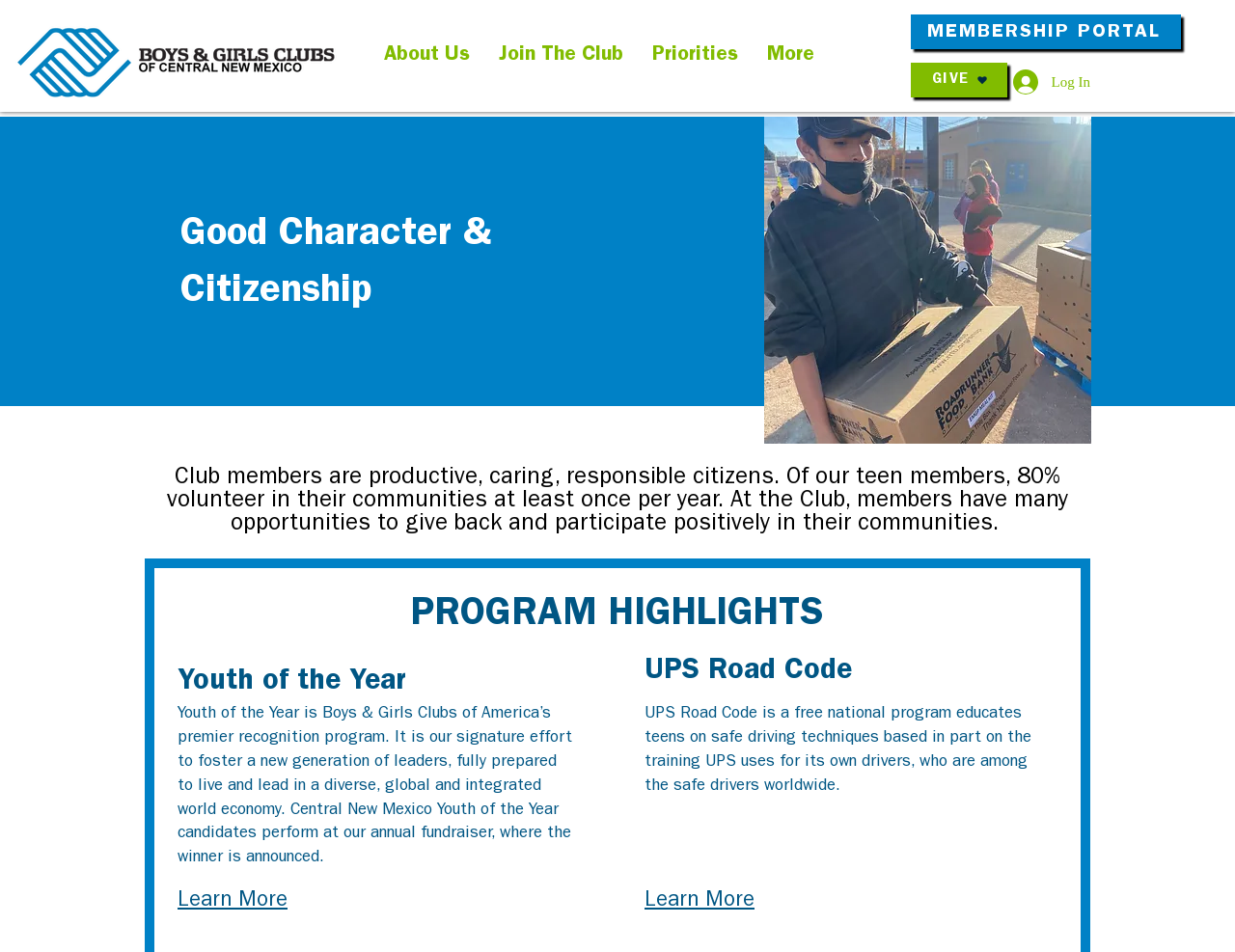What is the topic of the 'UPS Road Code' program?
Based on the image content, provide your answer in one word or a short phrase.

Safe driving techniques